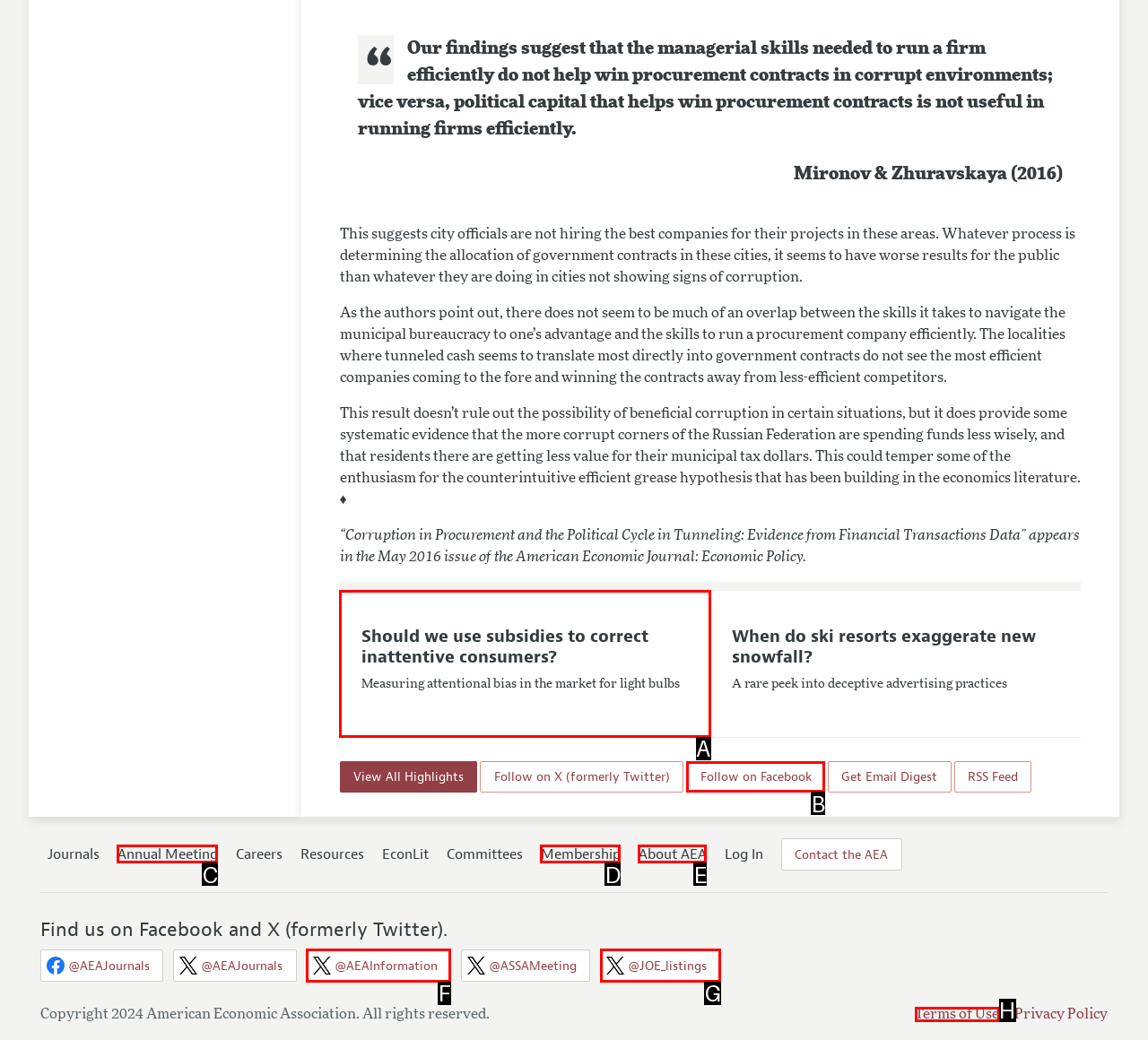Determine which HTML element should be clicked for this task: Read article about corruption in procurement
Provide the option's letter from the available choices.

A